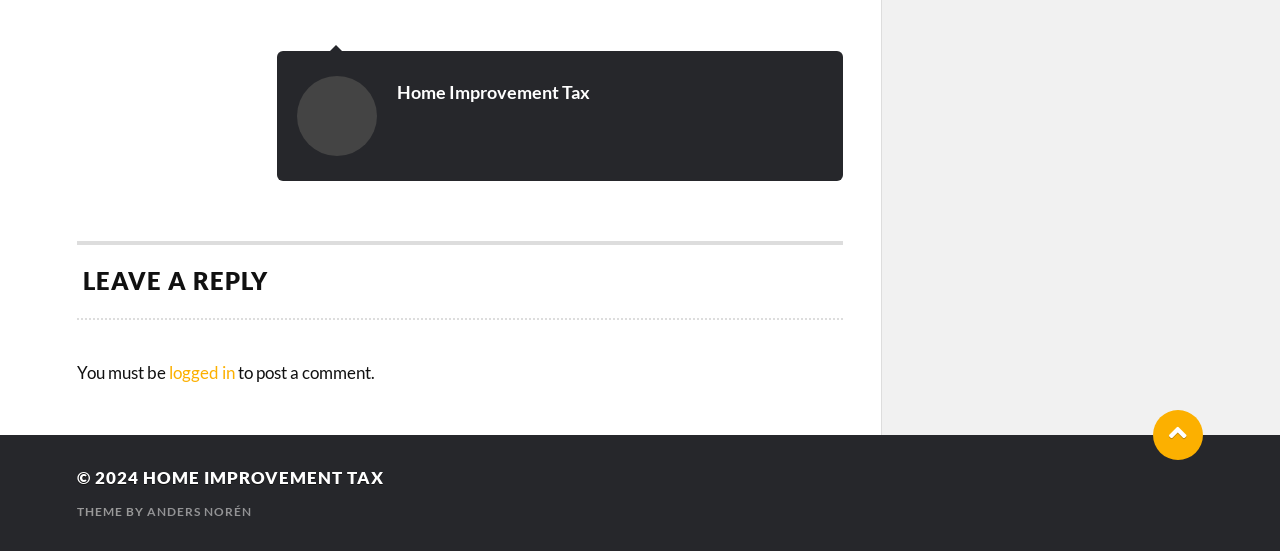What is the name of the theme designer?
Craft a detailed and extensive response to the question.

The static text 'THEME BY' is followed by the link 'Anders Norén', suggesting that Anders Norén is the designer of the theme used on this website.